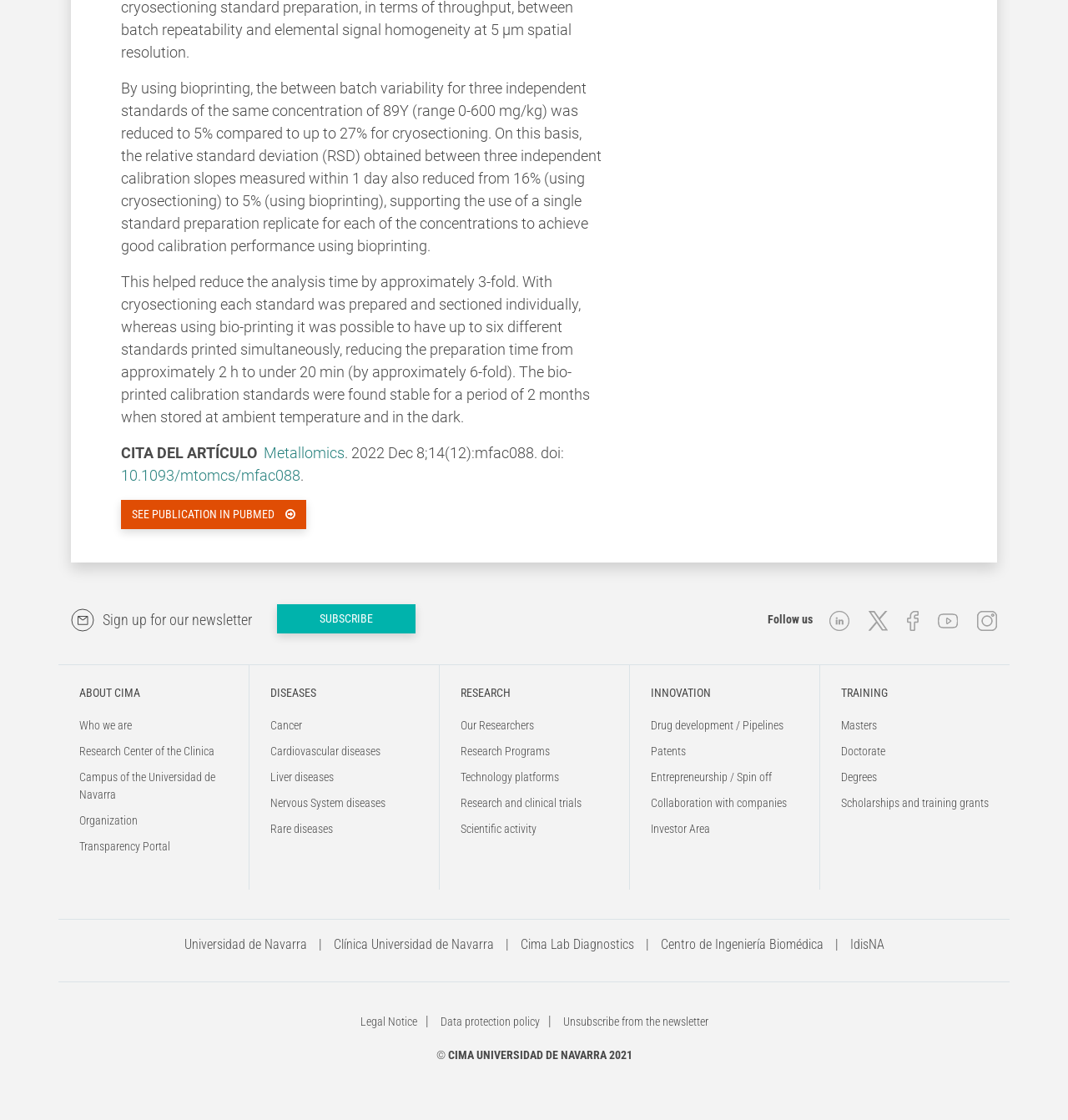Could you specify the bounding box coordinates for the clickable section to complete the following instruction: "Follow CIMA on Linkedin"?

[0.777, 0.547, 0.798, 0.559]